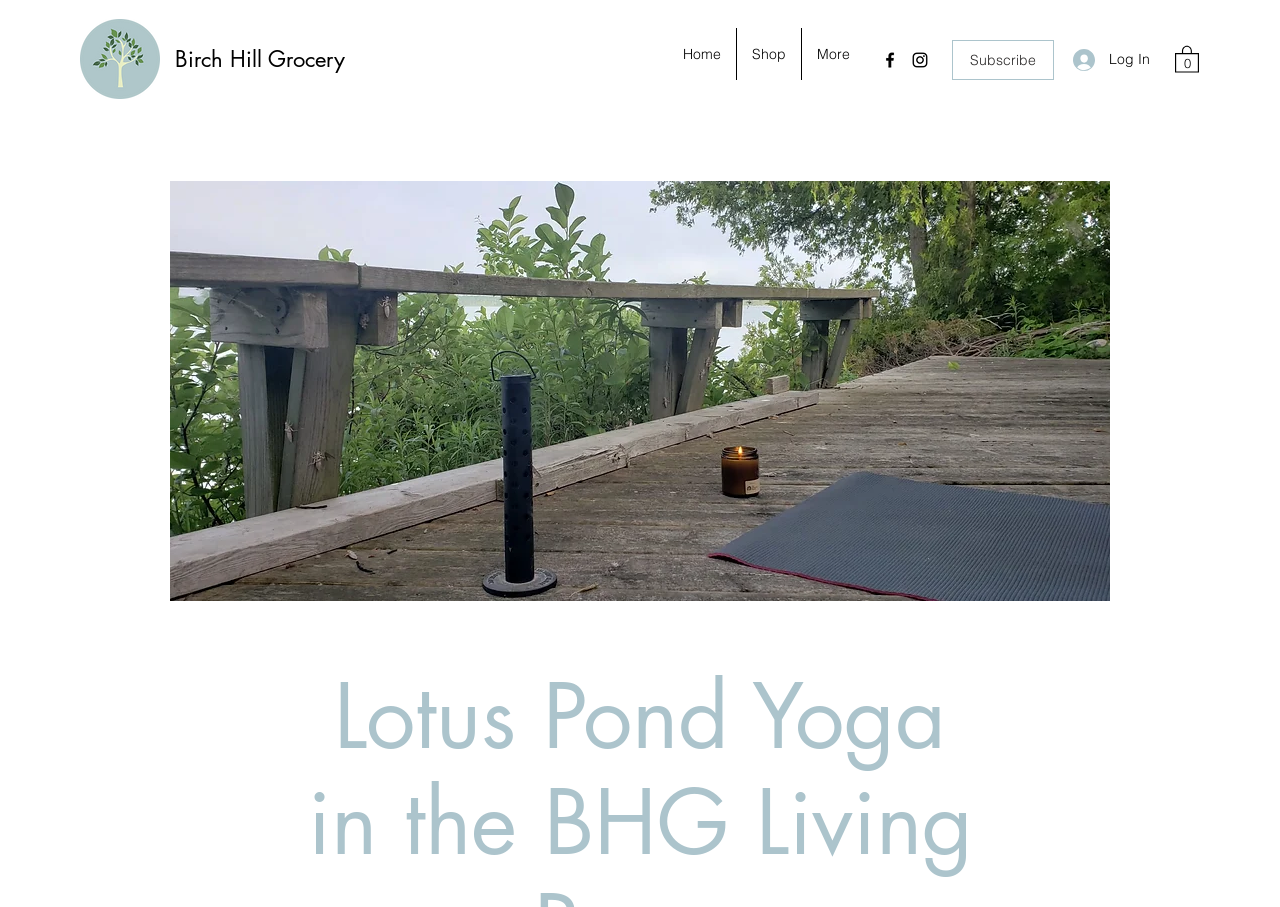Find and provide the bounding box coordinates for the UI element described here: "More". The coordinates should be given as four float numbers between 0 and 1: [left, top, right, bottom].

[0.626, 0.031, 0.675, 0.088]